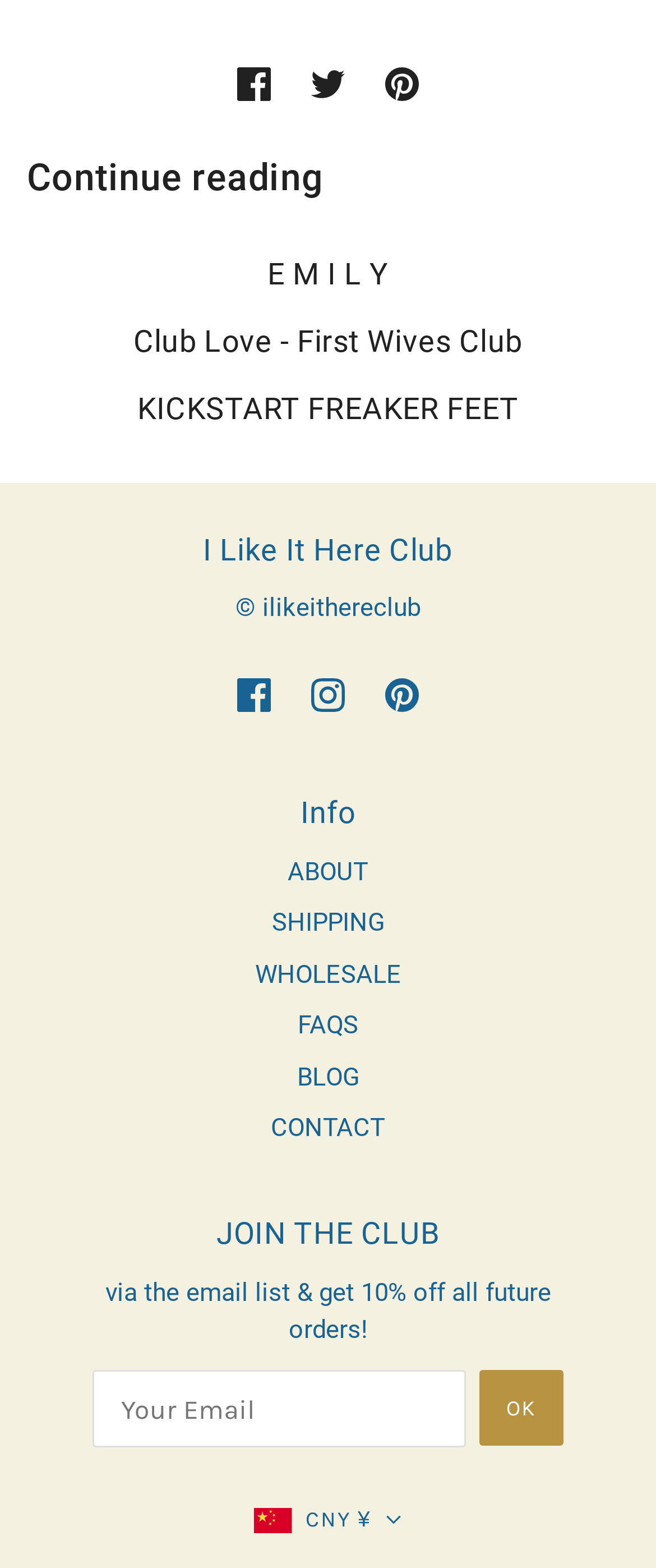Pinpoint the bounding box coordinates for the area that should be clicked to perform the following instruction: "Click the News link".

None